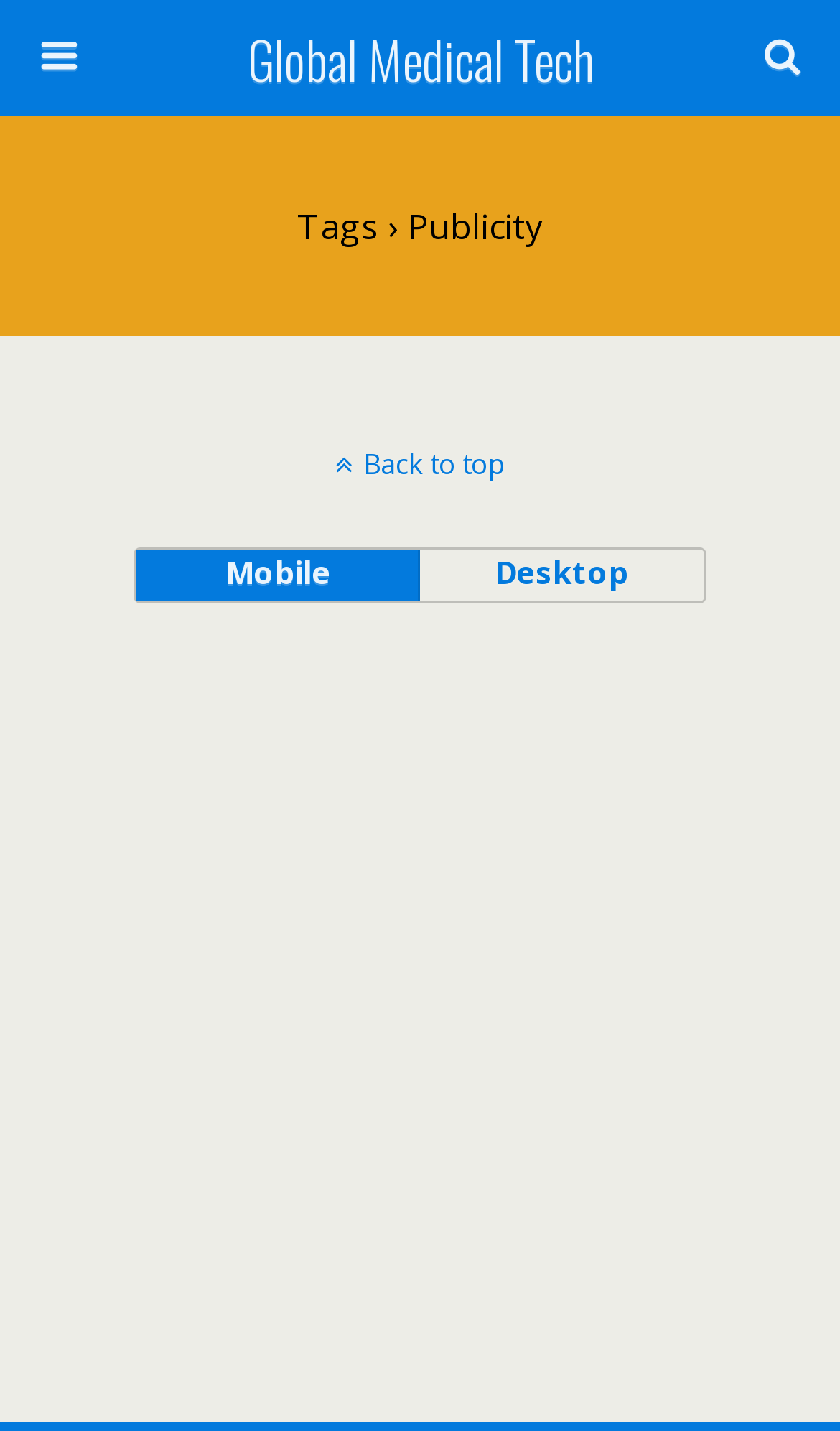Given the element description Announcement: New/updated in HaikuDepot (2023), predict the bounding box coordinates for the UI element in the webpage screenshot. The format should be (top-left x, top-left y, bottom-right x, bottom-right y), and the values should be between 0 and 1.

None